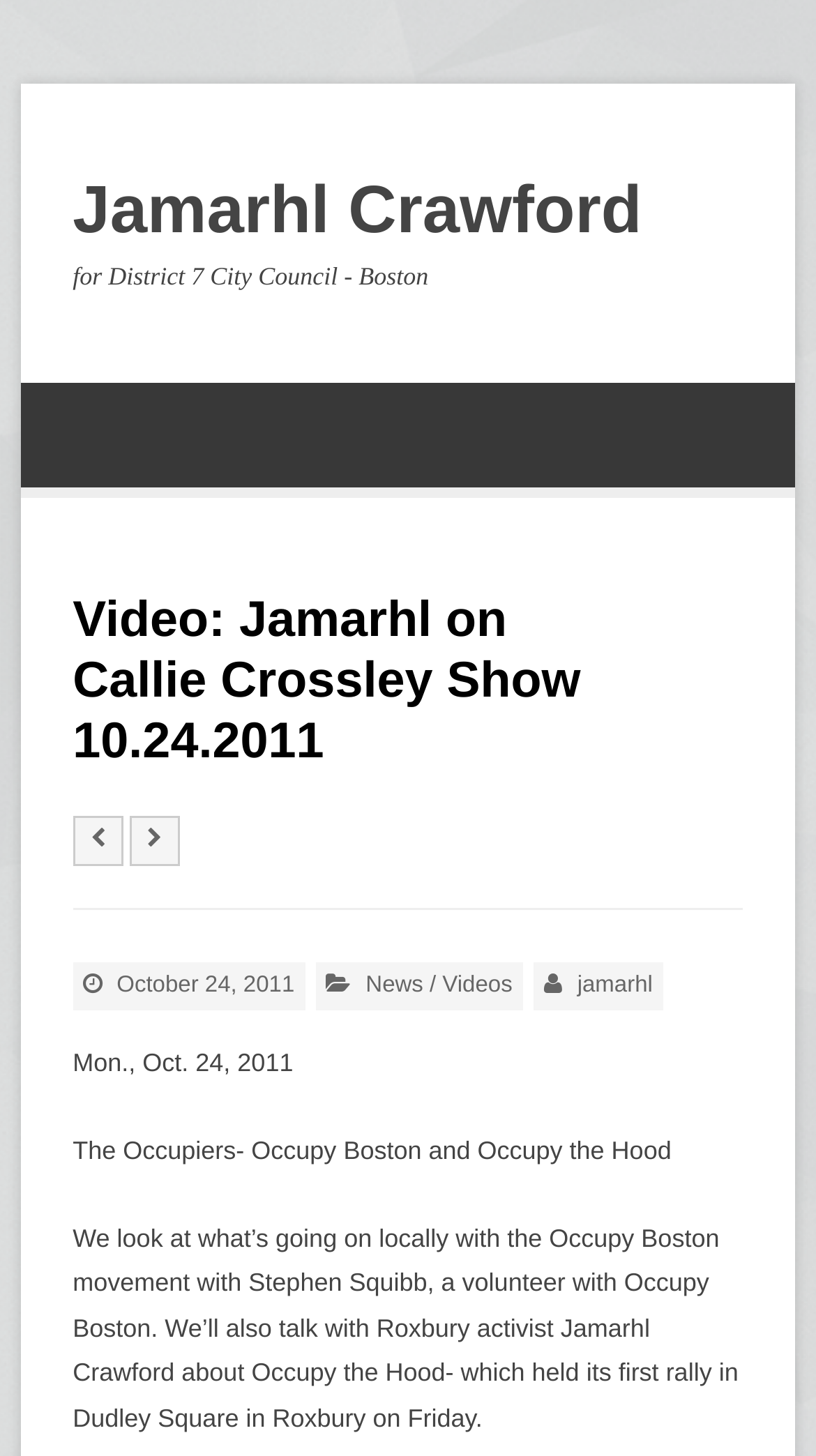Locate the bounding box of the user interface element based on this description: "Jamarhl Crawford".

[0.089, 0.115, 0.787, 0.175]